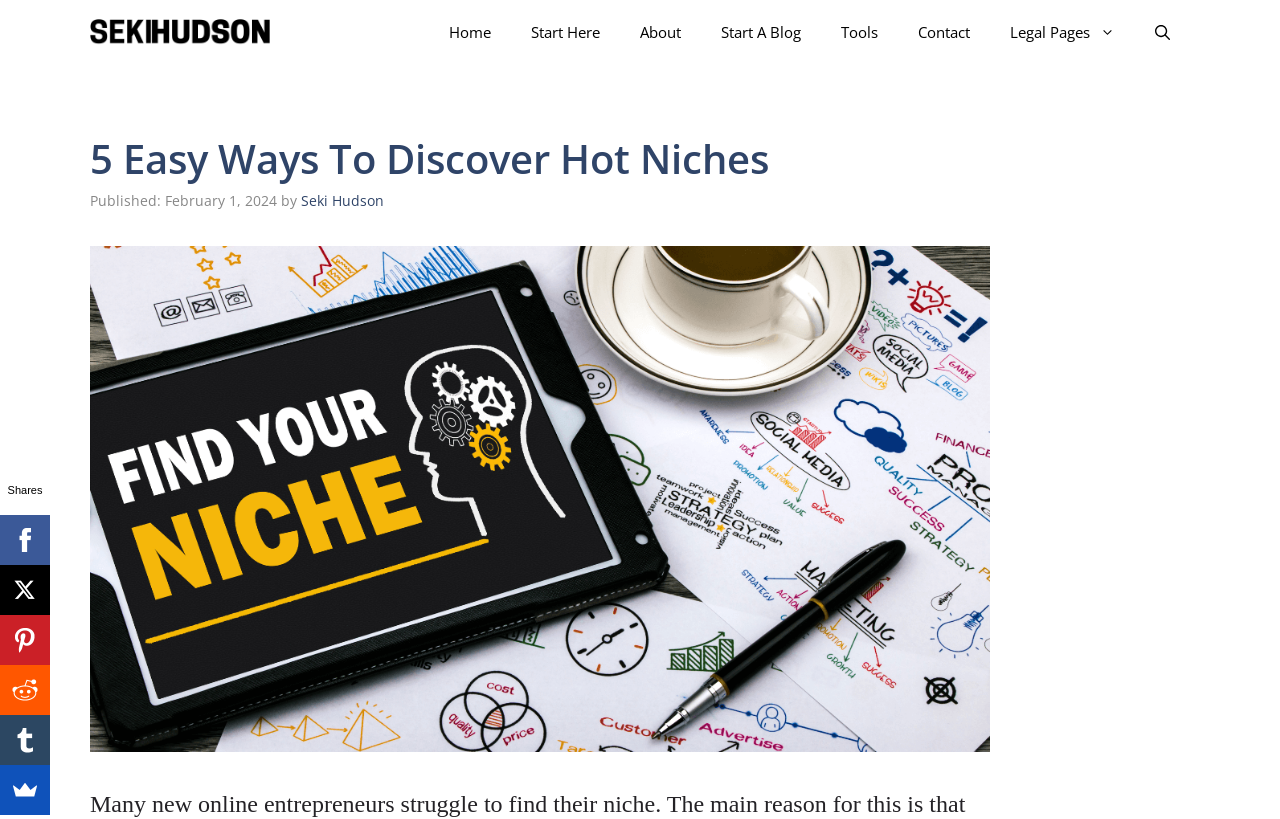How many social media links are there?
Give a detailed explanation using the information visible in the image.

I counted the number of social media links at the bottom of the webpage, which are Facebook, X, Pinterest, Reddit, and Tumblr, and found that there are 5 in total.